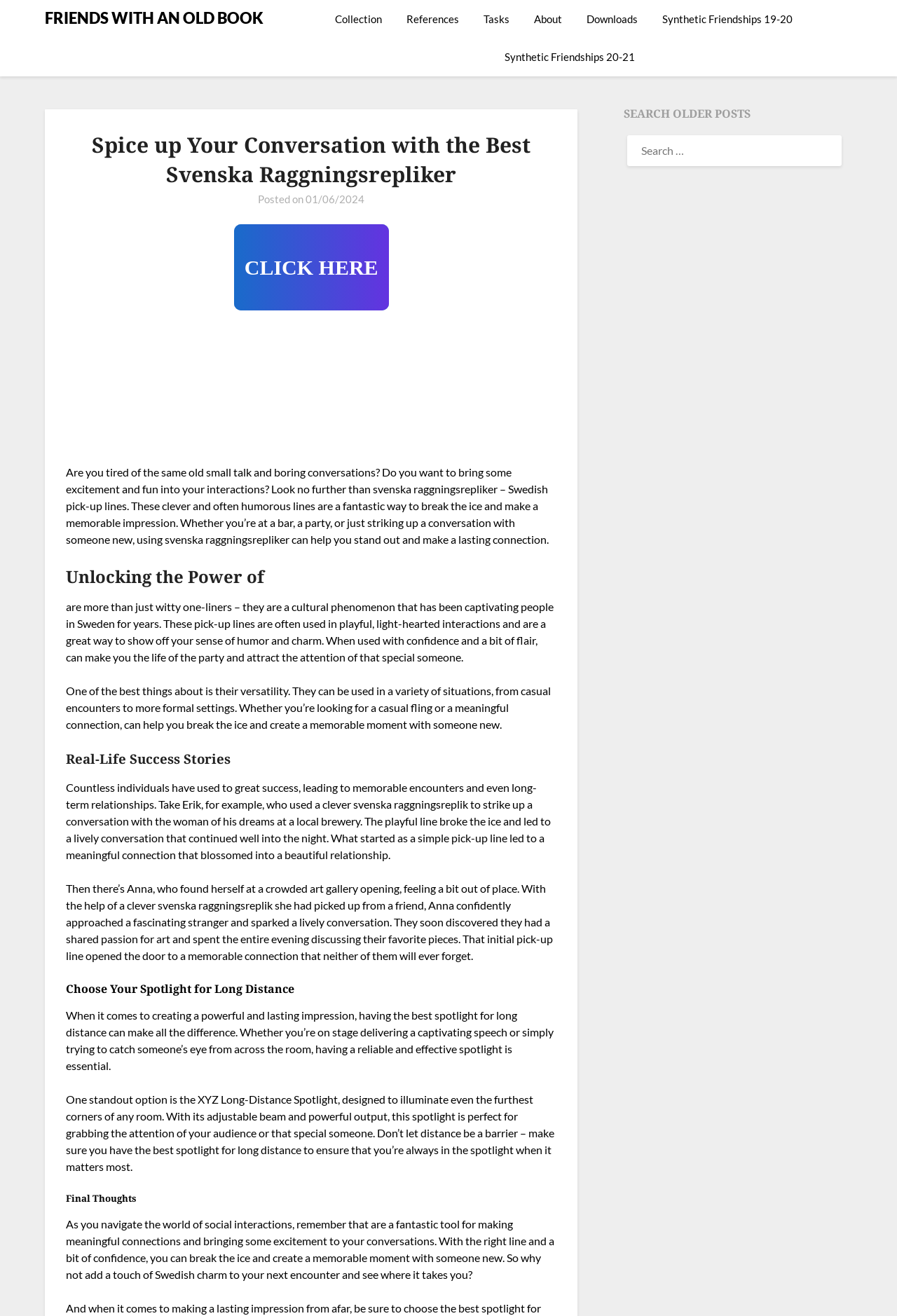Bounding box coordinates are to be given in the format (top-left x, top-left y, bottom-right x, bottom-right y). All values must be floating point numbers between 0 and 1. Provide the bounding box coordinate for the UI element described as: About

[0.583, 0.0, 0.639, 0.029]